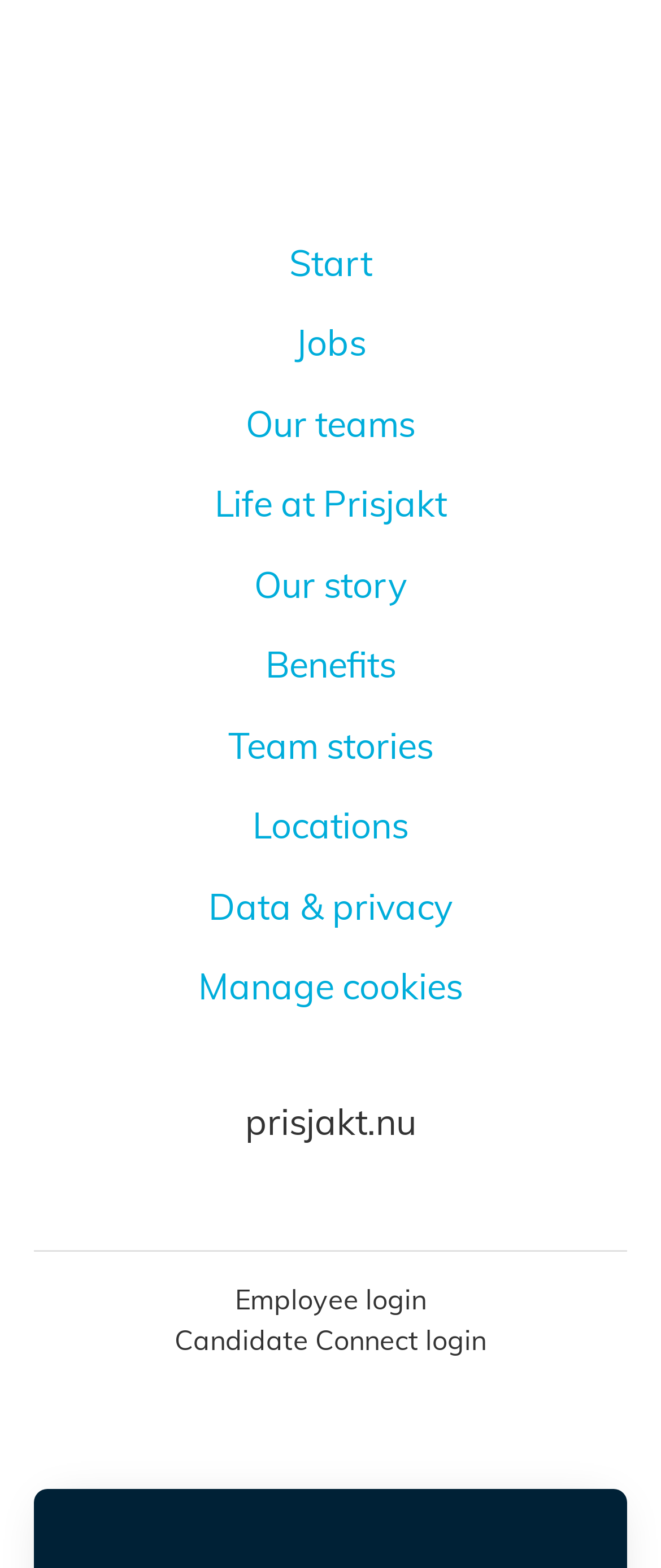Given the element description "Life at Prisjakt" in the screenshot, predict the bounding box coordinates of that UI element.

[0.259, 0.249, 0.741, 0.291]